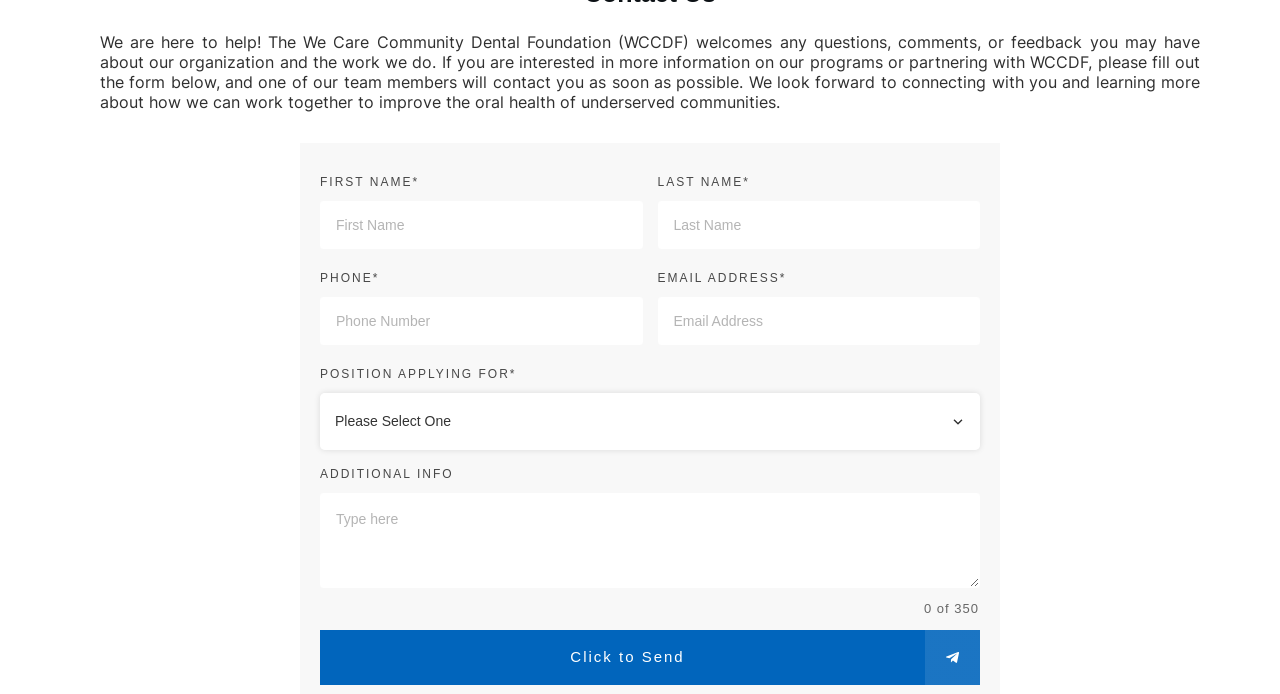Provide a brief response to the question below using one word or phrase:
What is the purpose of the form on this webpage?

To contact WCCDF